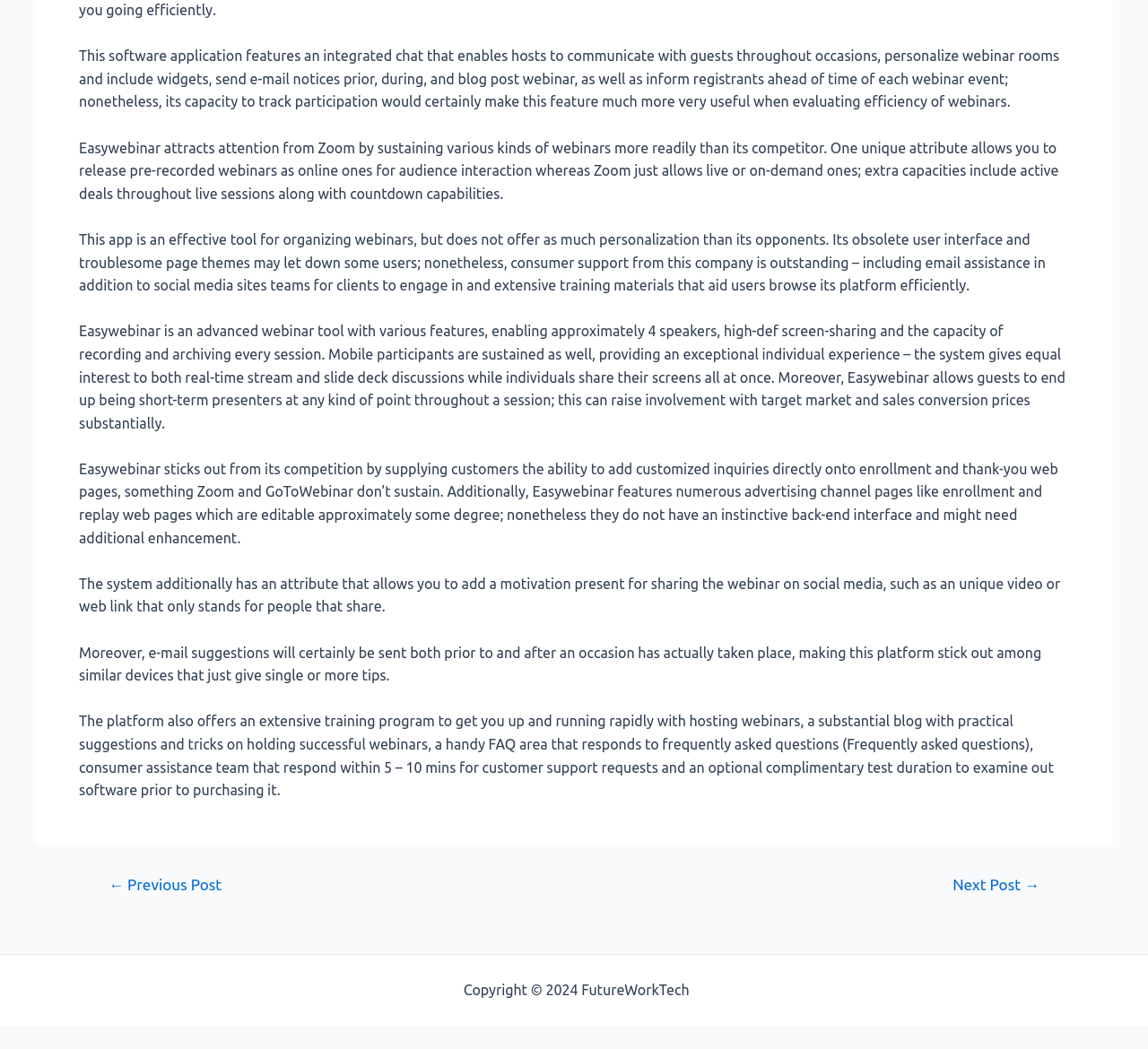Mark the bounding box of the element that matches the following description: "Sitemap".

[0.603, 0.936, 0.65, 0.951]